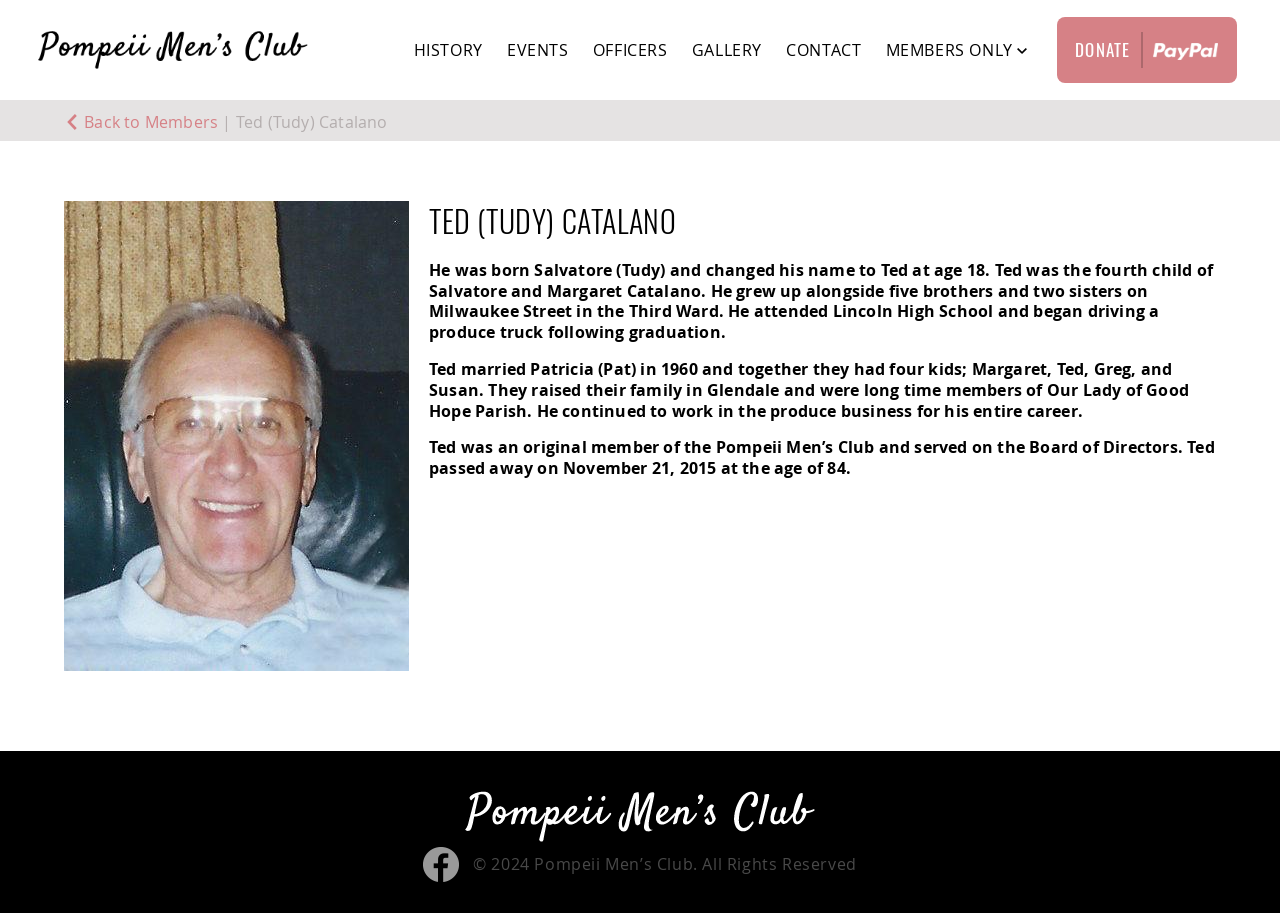Identify the bounding box coordinates for the element you need to click to achieve the following task: "Click the HISTORY link". The coordinates must be four float values ranging from 0 to 1, formatted as [left, top, right, bottom].

[0.323, 0.001, 0.377, 0.109]